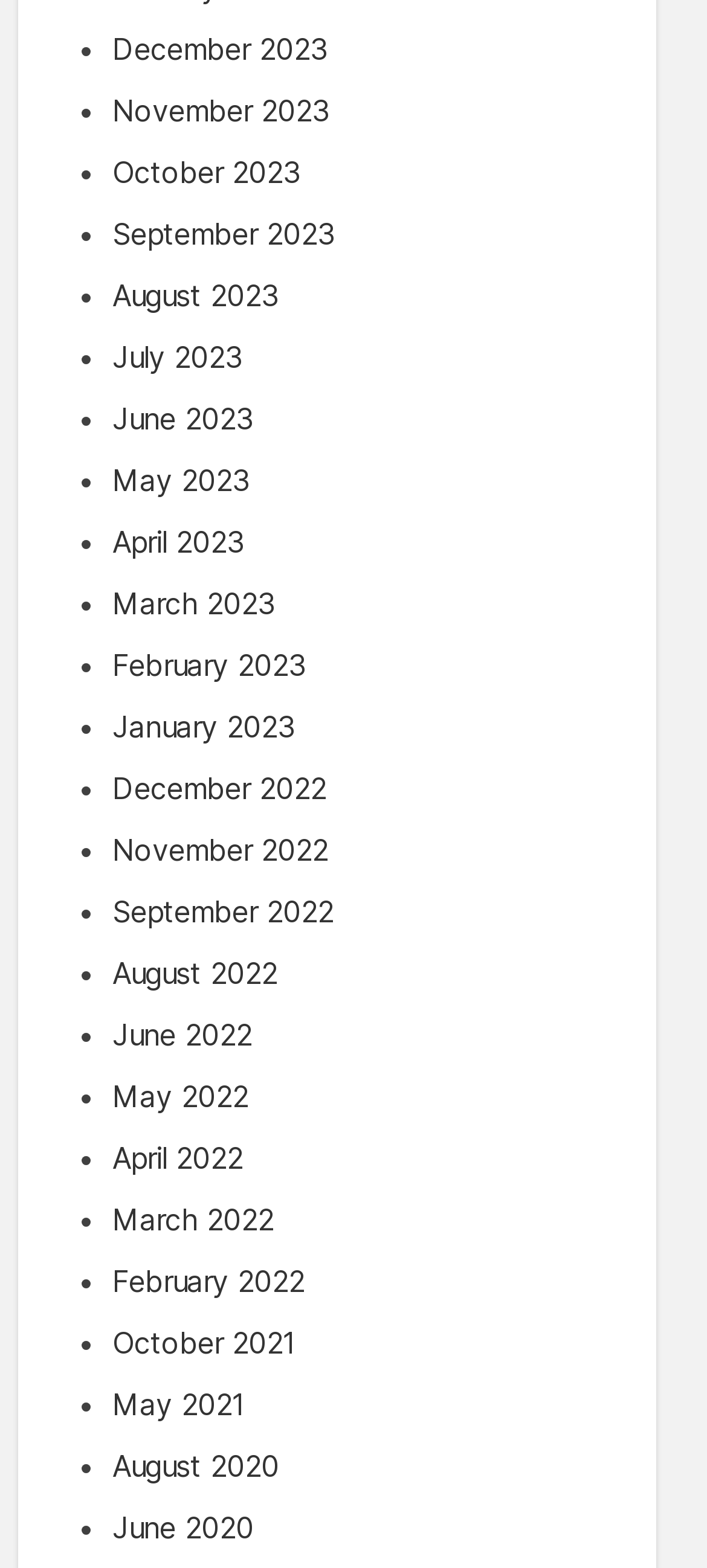Determine the bounding box coordinates of the region to click in order to accomplish the following instruction: "View November 2022". Provide the coordinates as four float numbers between 0 and 1, specifically [left, top, right, bottom].

[0.159, 0.523, 0.794, 0.562]